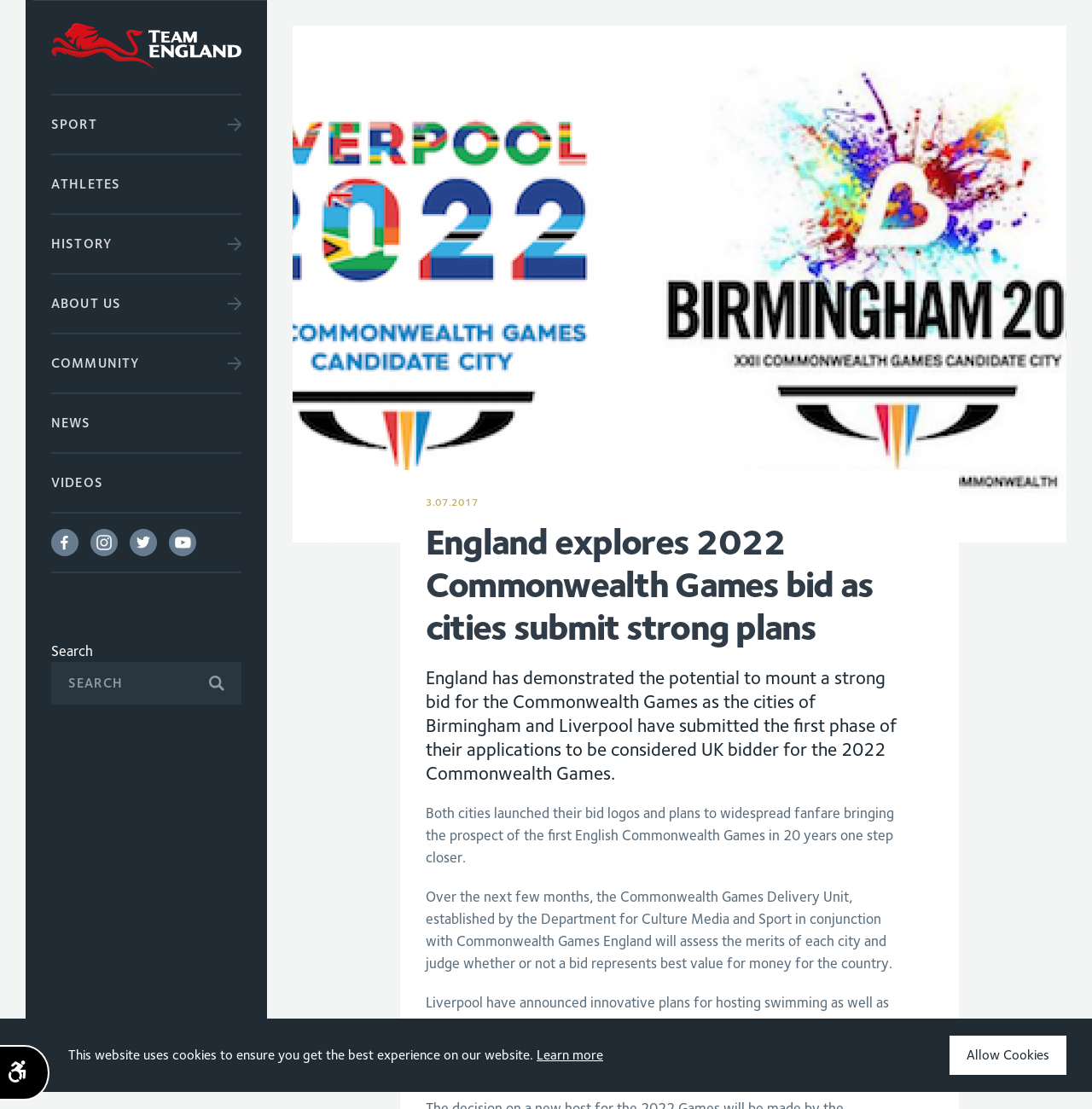Using the format (top-left x, top-left y, bottom-right x, bottom-right y), and given the element description, identify the bounding box coordinates within the screenshot: parent_node: Search name="submit" value="Subscribe"

[0.166, 0.597, 0.205, 0.635]